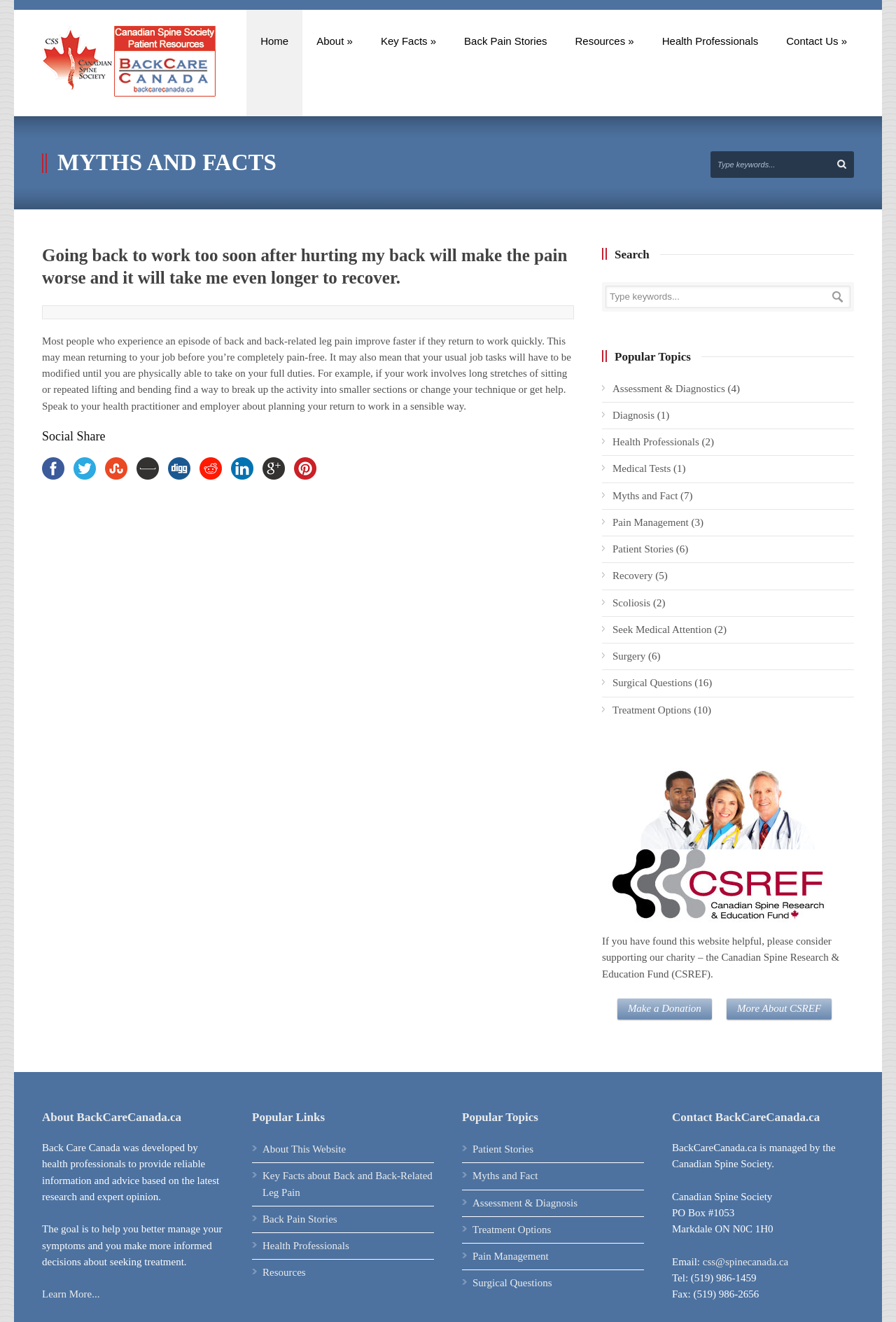Describe every aspect of the webpage in a detailed manner.

This webpage is about BackCareCanada, a website providing information and resources on back care and management. At the top, there is a link and a heading "MYTHS AND FACTS" followed by a search bar. Below the search bar, there is a button and a heading "Going back to work too soon after hurting my back will make the pain worse and it will take me even longer to recover." with a link to the same title. 

Underneath, there is a paragraph of text explaining the importance of returning to work quickly after experiencing back pain, and how it can be done in a sensible way. 

To the right of the paragraph, there are social share links with corresponding images, including Facebook, Twitter, LinkedIn, and Google+. 

Below the social share links, there are three sections: "Search", "Popular Topics", and "Popular Links". The "Search" section has a search bar and a button. The "Popular Topics" section lists various topics related to back care, such as "Assessment & Diagnostics", "Diagnosis", "Health Professionals", and "Pain Management", each with a number in parentheses indicating the number of related articles. The "Popular Links" section lists links to other pages on the website, including "About This Website", "Key Facts about Back and Back-Related Leg Pain", and "Resources".

At the bottom of the page, there is an image, followed by a paragraph of text about the Canadian Spine Research & Education Fund (CSREF) and a link to make a donation. There are also links to "More About CSREF" and "Learn More..." about Back Care Canada.